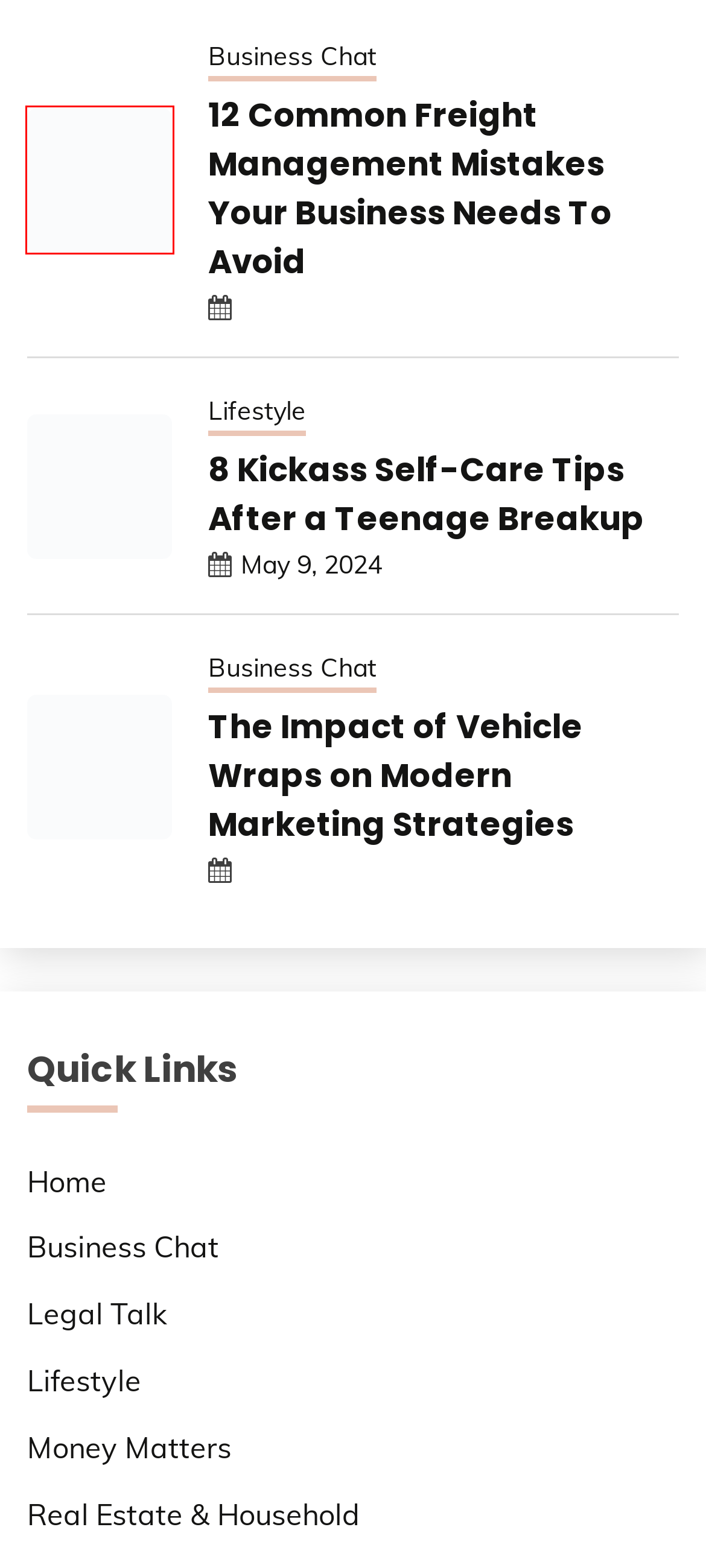Assess the screenshot of a webpage with a red bounding box and determine which webpage description most accurately matches the new page after clicking the element within the red box. Here are the options:
A. 12 Common Freight Management Mistakes Your Business Needs To Avoid - Riot Housewives
B. Log In ‹ Riot Housewives — WordPress
C. Dani, Author at Riot Housewives
D. Is Your Pool Water Cloudy? Here’s What's Causing It - Riot Housewives
E. Riot Housewives - What Housewives Need to Know
F. The Role of Compassionate Conversations in Palliative Care - Riot Housewives
G. 8 Kickass Self-Care Tips After a Teenage Breakup - Riot Housewives
H. The Impact of Vehicle Wraps on Modern Marketing Strategies - Riot Housewives

A